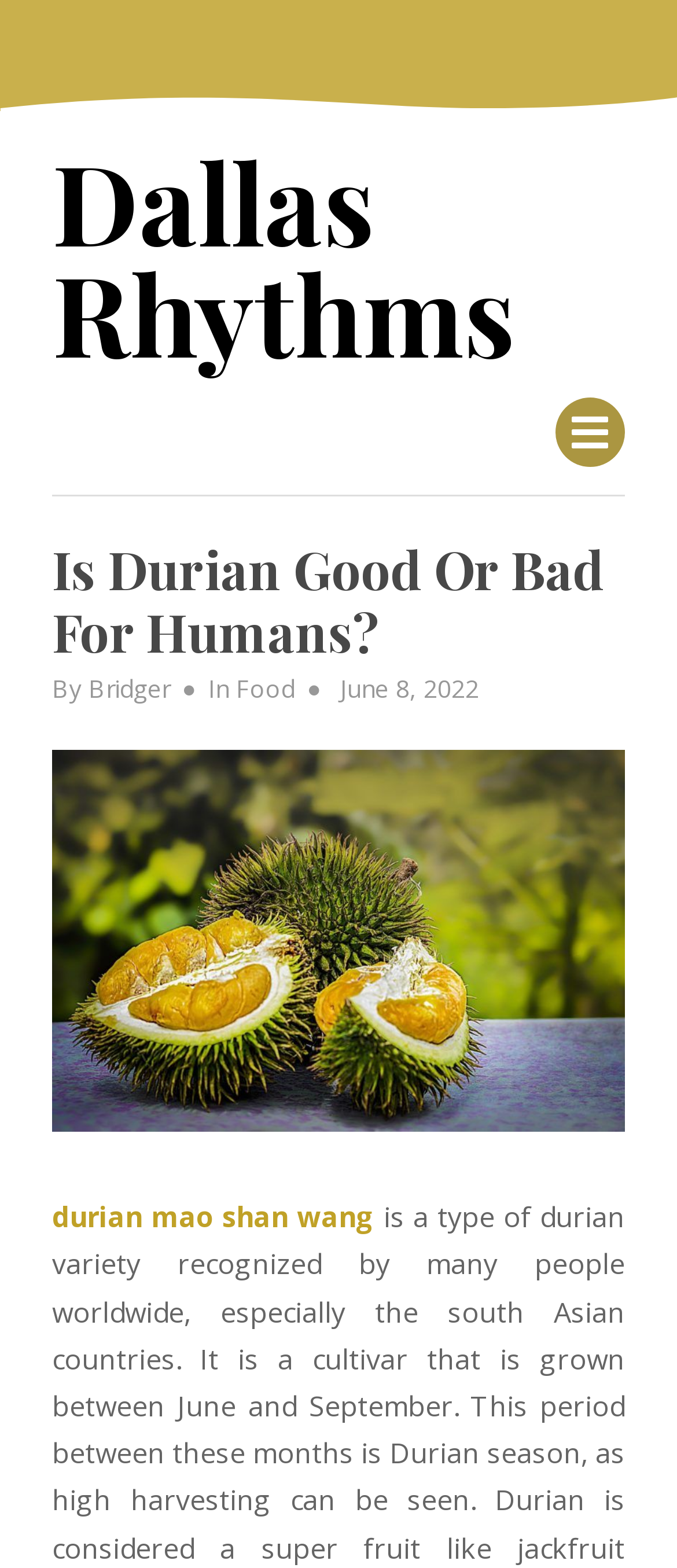Please find and generate the text of the main header of the webpage.

Is Durian Good Or Bad For Humans?